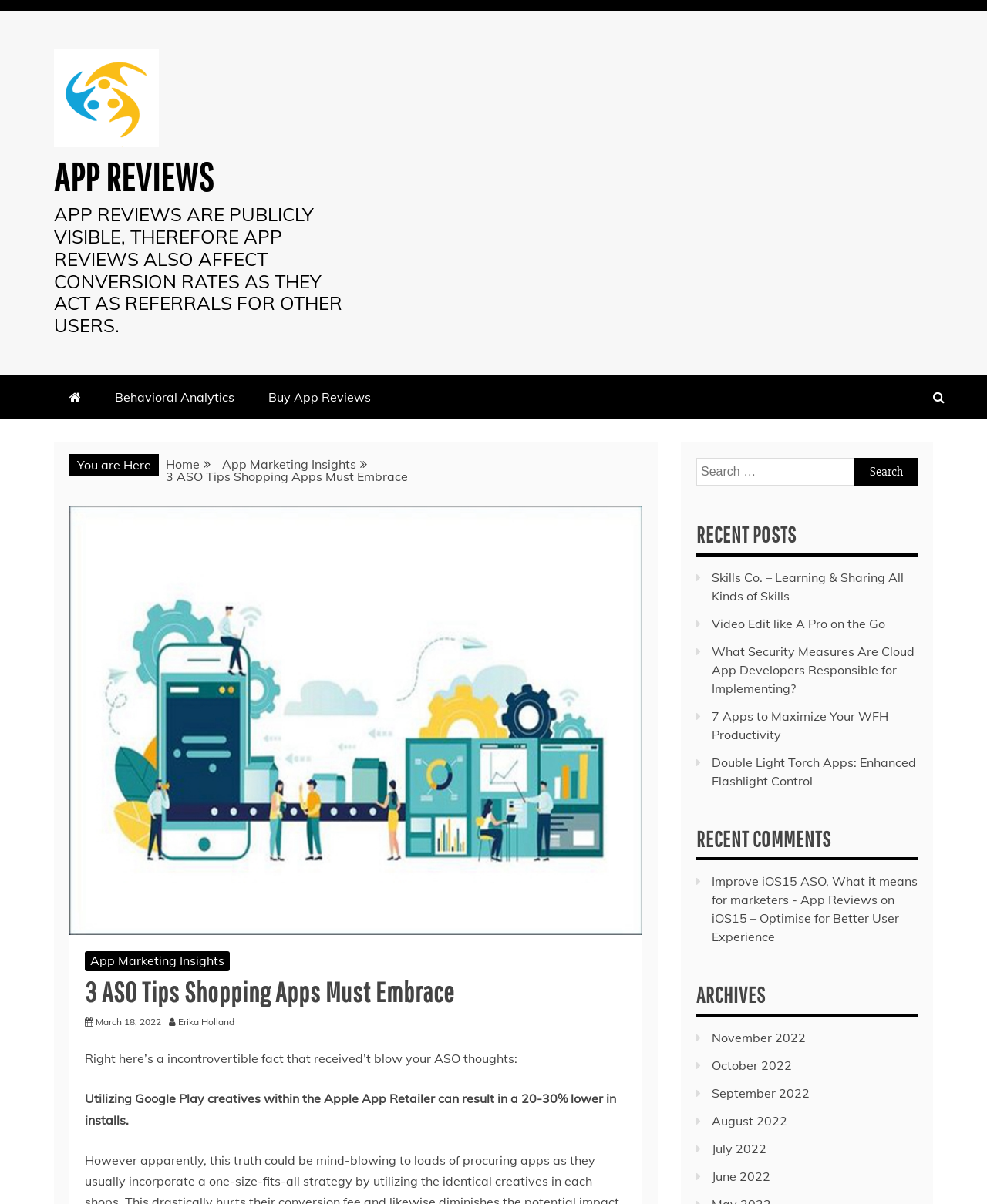What is the effect of using Google Play creatives in the Apple App Store?
Using the image, answer in one word or phrase.

20-30% lower in installs